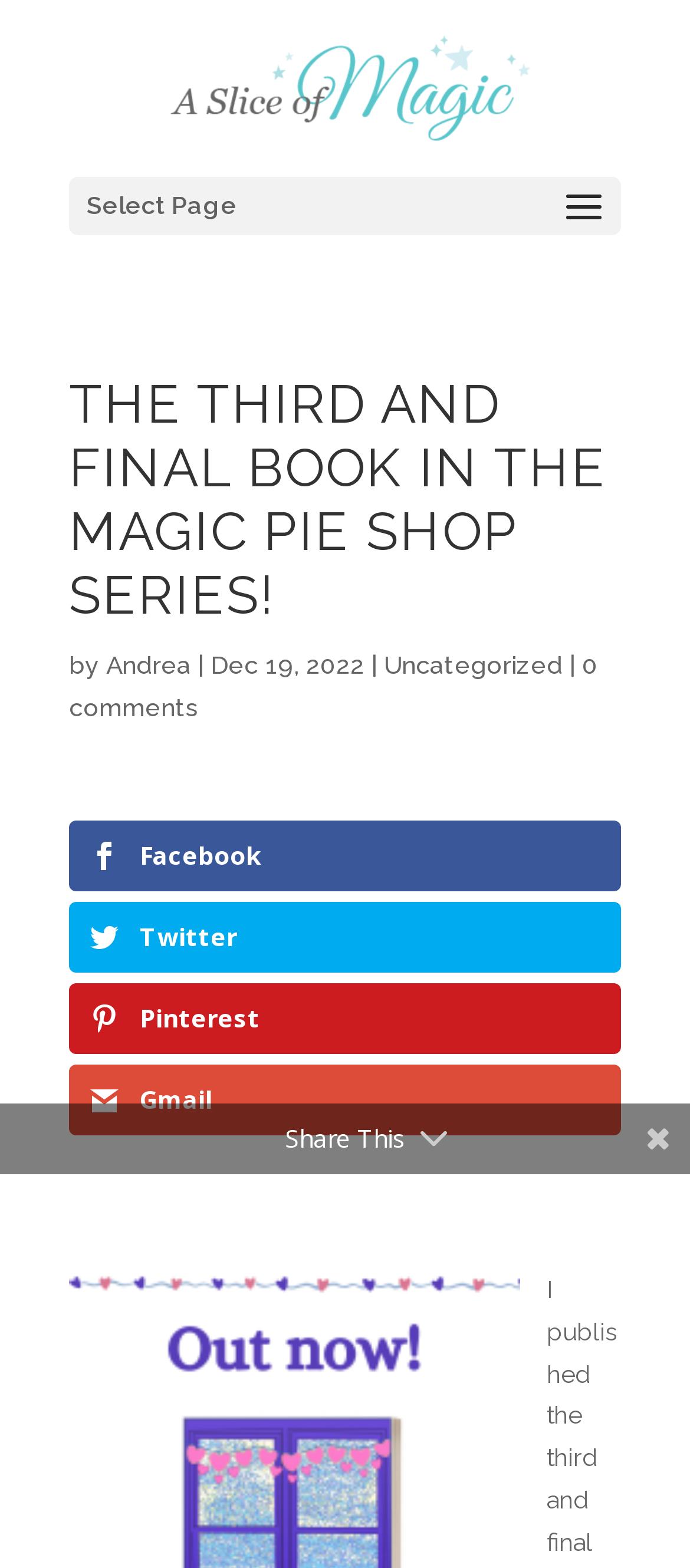Please answer the following question using a single word or phrase: 
What is the purpose of the button at the bottom?

Share This